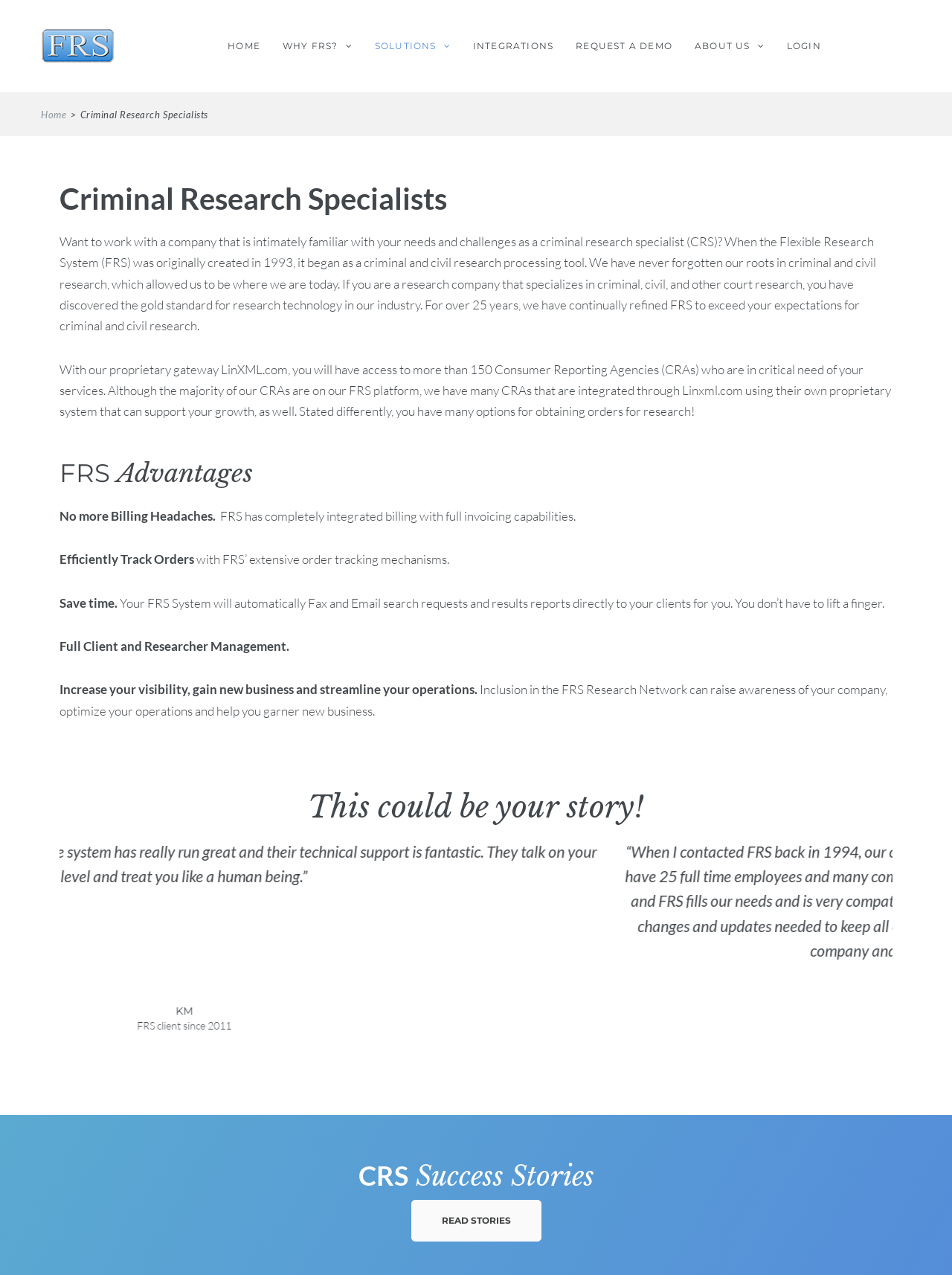Please specify the bounding box coordinates for the clickable region that will help you carry out the instruction: "Request a demo".

[0.593, 0.025, 0.718, 0.047]